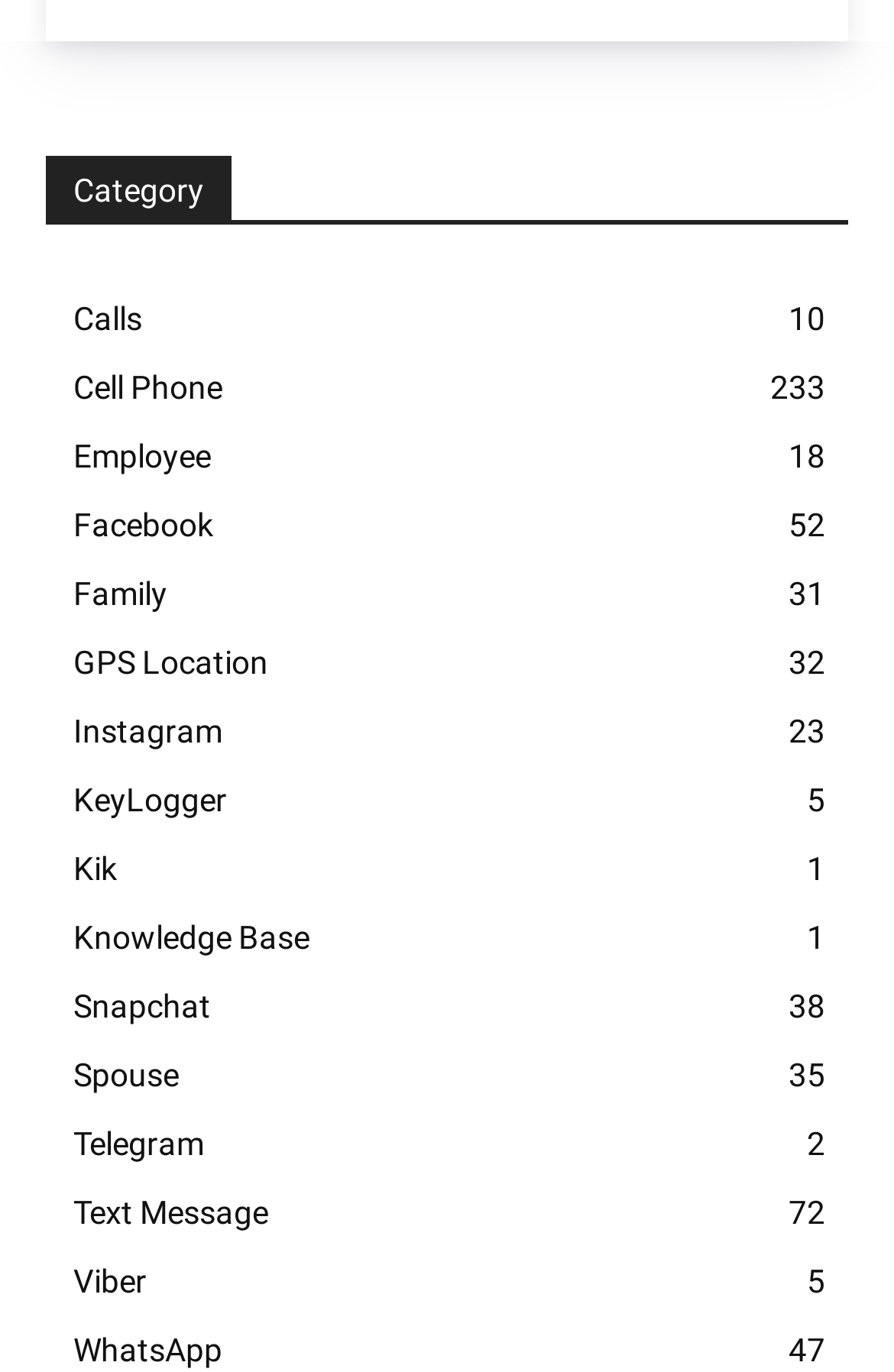Identify the bounding box coordinates for the UI element described as follows: Cell Phone233. Use the format (top-left x, top-left y, bottom-right x, bottom-right y) and ensure all values are floating point numbers between 0 and 1.

[0.051, 0.257, 0.949, 0.307]